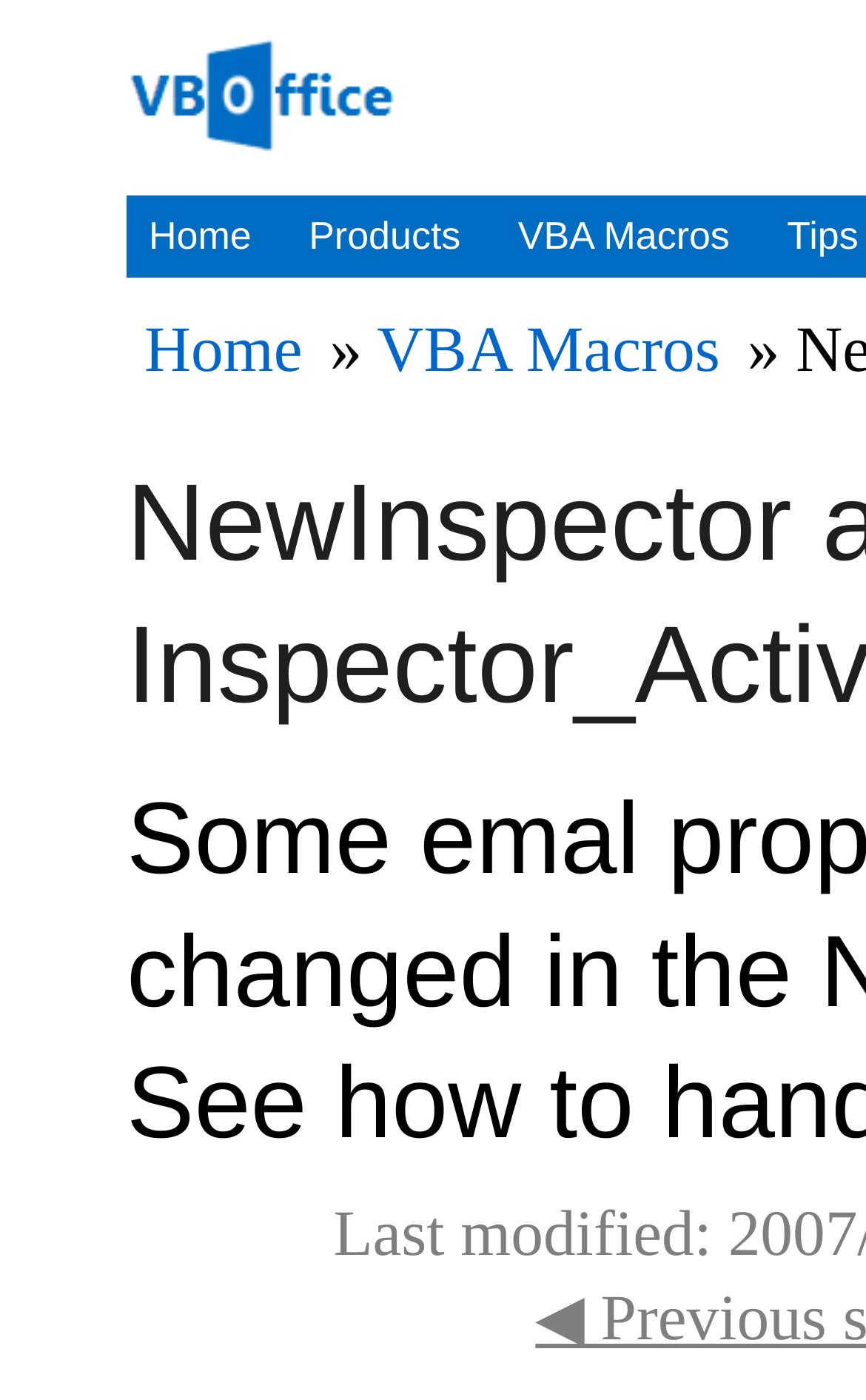Is there an image on the webpage?
Please look at the screenshot and answer using one word or phrase.

Yes